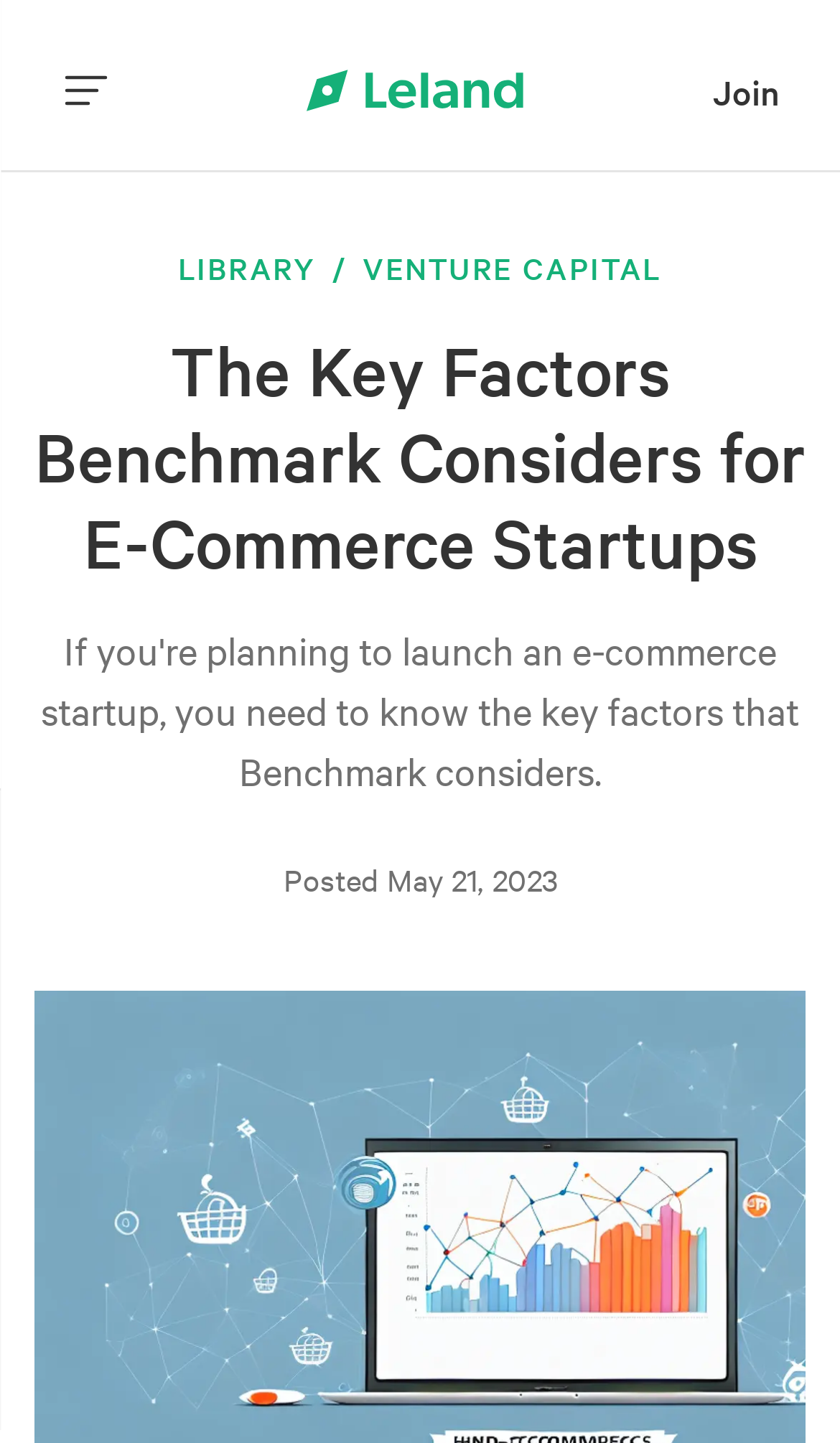Construct a thorough caption encompassing all aspects of the webpage.

The webpage appears to be an article or blog post about the key factors that Benchmark considers for e-commerce startups. At the top left of the page, there is a button with an image, likely a logo or icon. Next to it, there is a link to the "LIBRARY" section. 

On the top right, there is a navigation menu with a link to "VENTURE CAPITAL" and another link with no text, possibly a social media or profile link, accompanied by an image. 

The main heading of the article, "The Key Factors Benchmark Considers for E-Commerce Startups", is prominently displayed in the middle of the top section of the page. 

Below the heading, there is a section with the posting date, "May 21, 2023", preceded by the text "Posted". 

At the top right corner, there is a menu item labeled "Join".